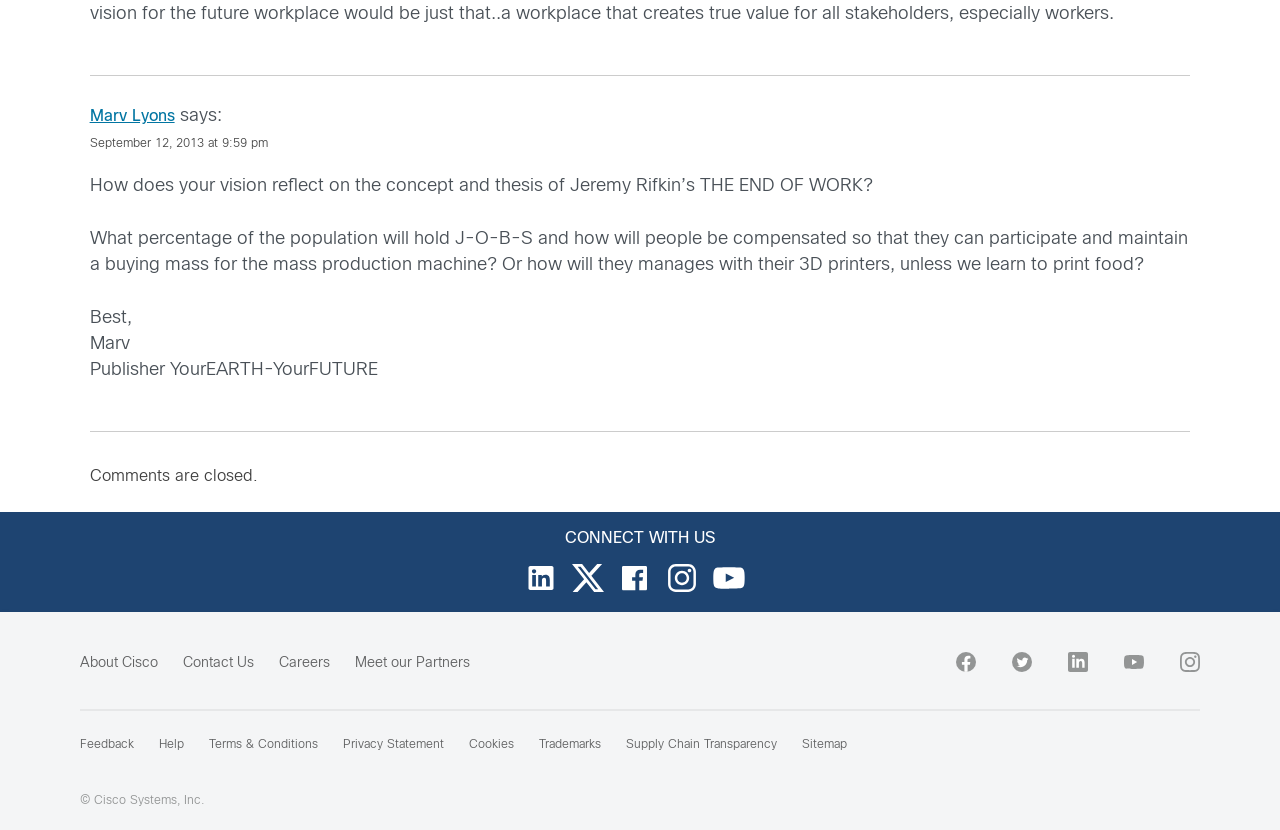Please provide a comprehensive response to the question based on the details in the image: What is the name of the publisher?

The name of the publisher is YourEARTH-YourFUTURE, which is mentioned in the text 'Publisher YourEARTH-YourFUTURE' in the footer section of the webpage.